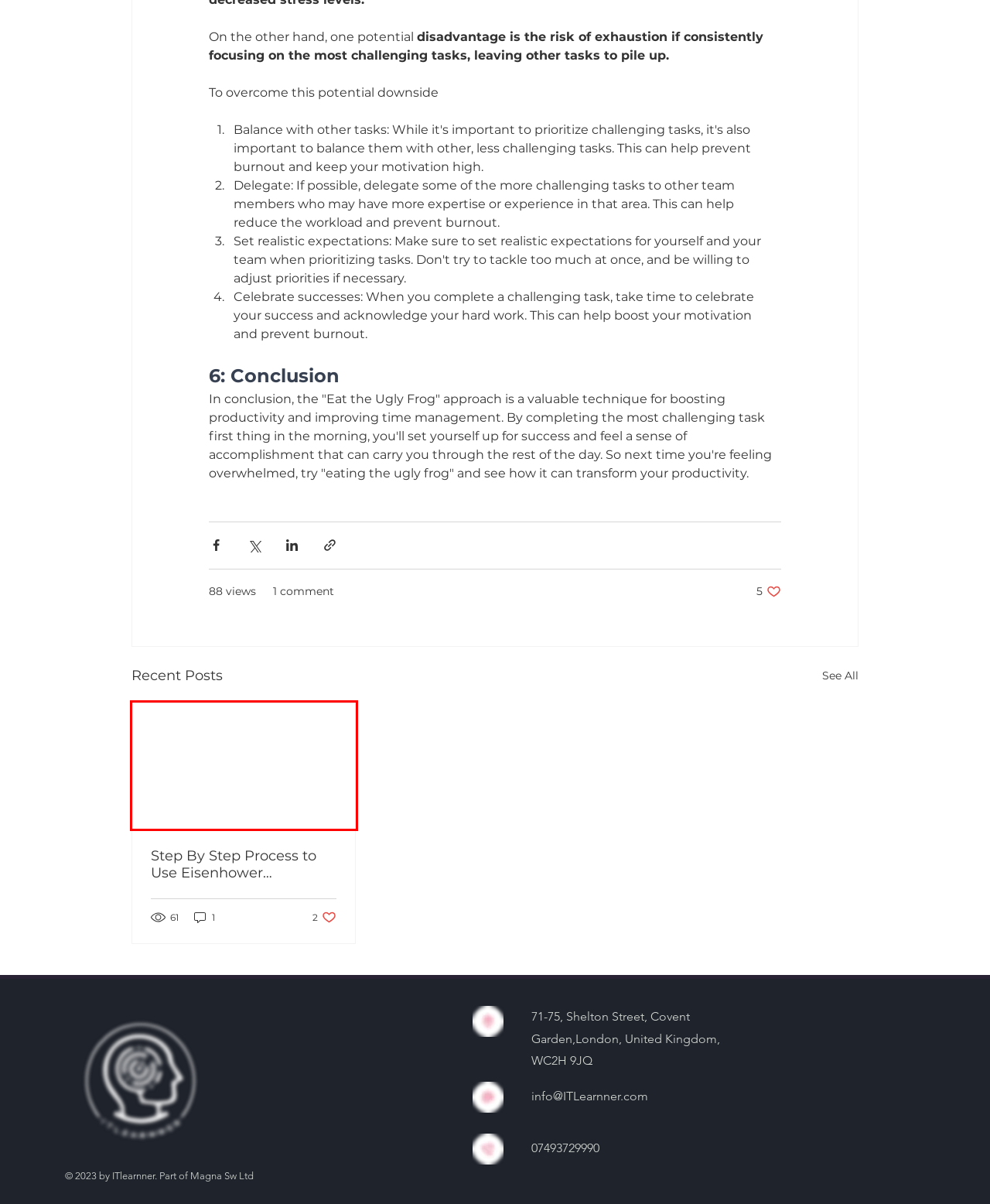You are presented with a screenshot of a webpage that includes a red bounding box around an element. Determine which webpage description best matches the page that results from clicking the element within the red bounding box. Here are the candidates:
A. #timemanagementtips
B. #personalgrowth
C. Blog | ITLearnner
D. Step By Step Process to Use Eisenhower technique for Personal Growth?
E. #worklifebalance
F. #productivityhacks
G. #eattheuglyfrog
H. Book Online | ITLearnner

D